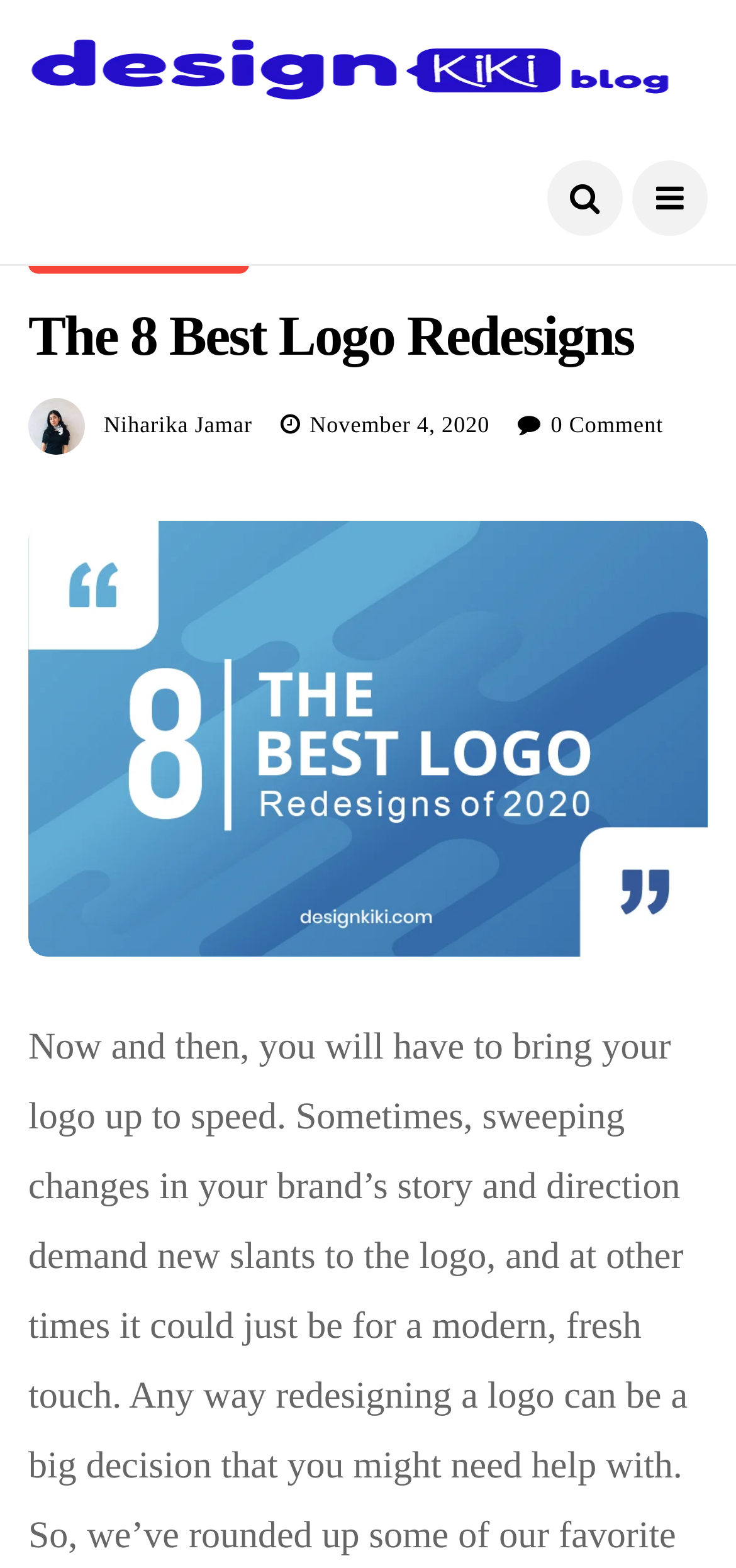What is the category of the article?
Based on the image, answer the question with as much detail as possible.

I inferred this from the link 'LOGO DESIGN' which is located at the top of the webpage, indicating that the article belongs to this category.